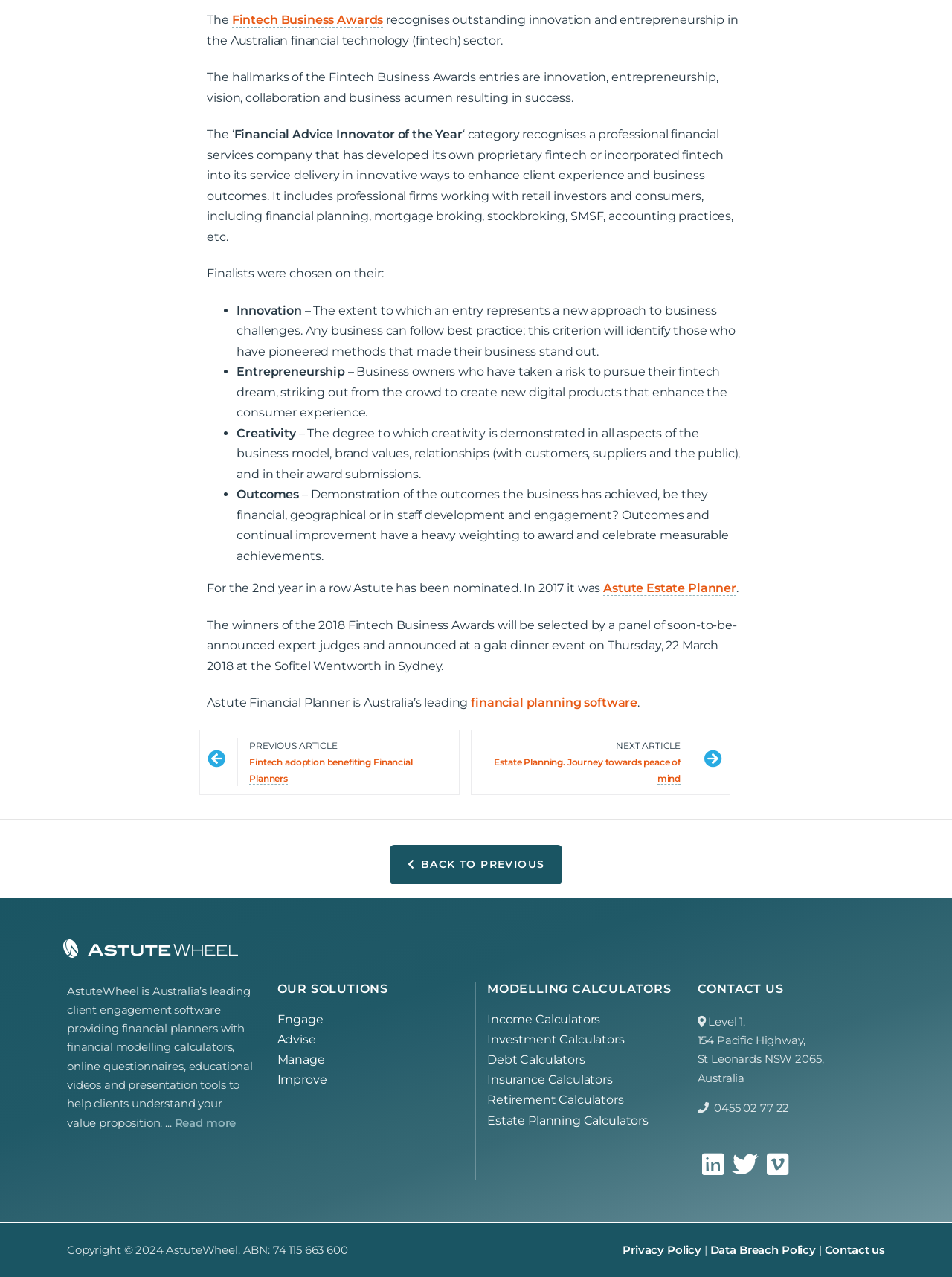Bounding box coordinates should be in the format (top-left x, top-left y, bottom-right x, bottom-right y) and all values should be floating point numbers between 0 and 1. Determine the bounding box coordinate for the UI element described as: parent_node: CONTACT US title="Vimeo"

[0.801, 0.91, 0.832, 0.921]